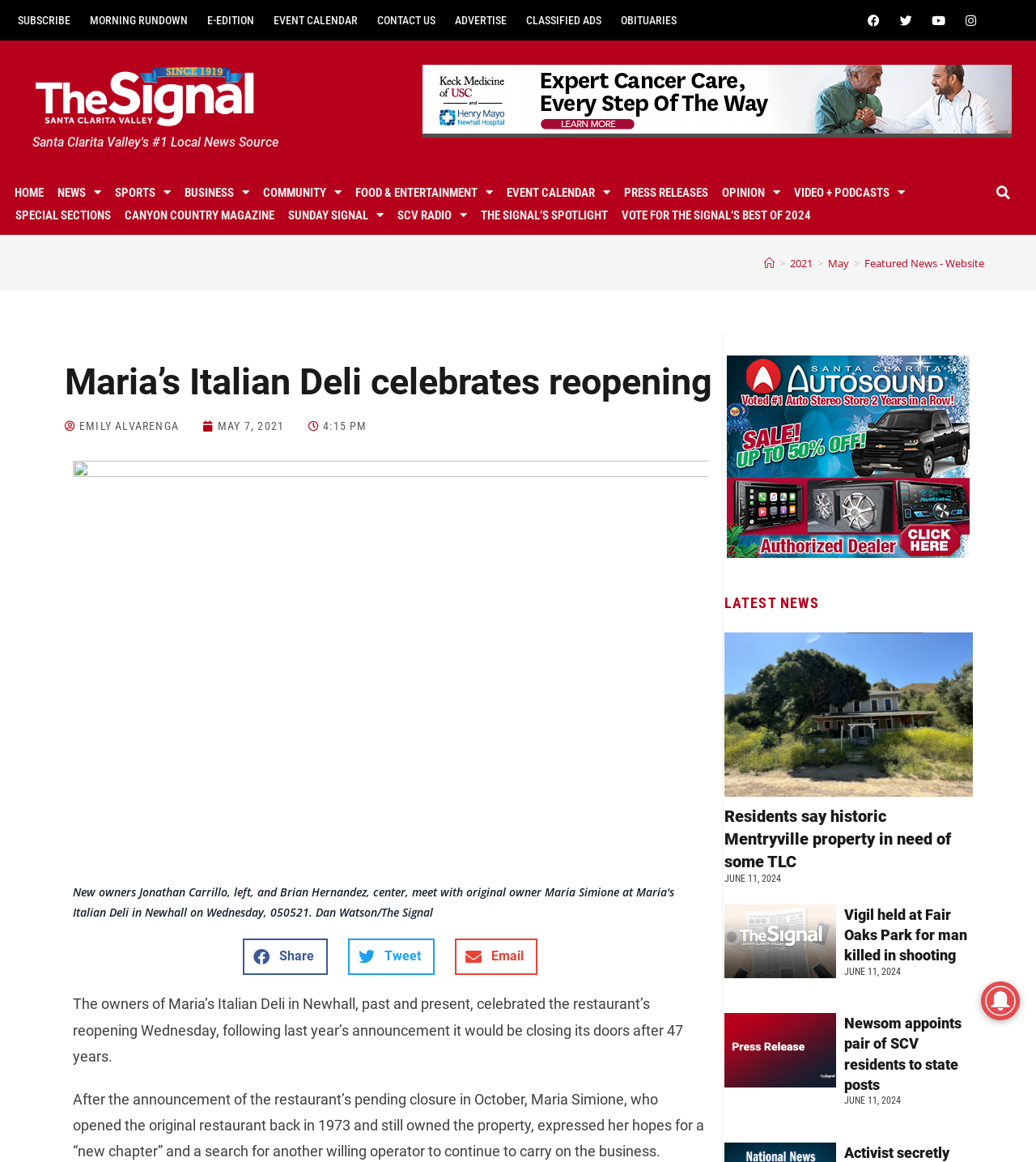Locate the bounding box coordinates of the item that should be clicked to fulfill the instruction: "Visit the home page".

[0.008, 0.156, 0.048, 0.176]